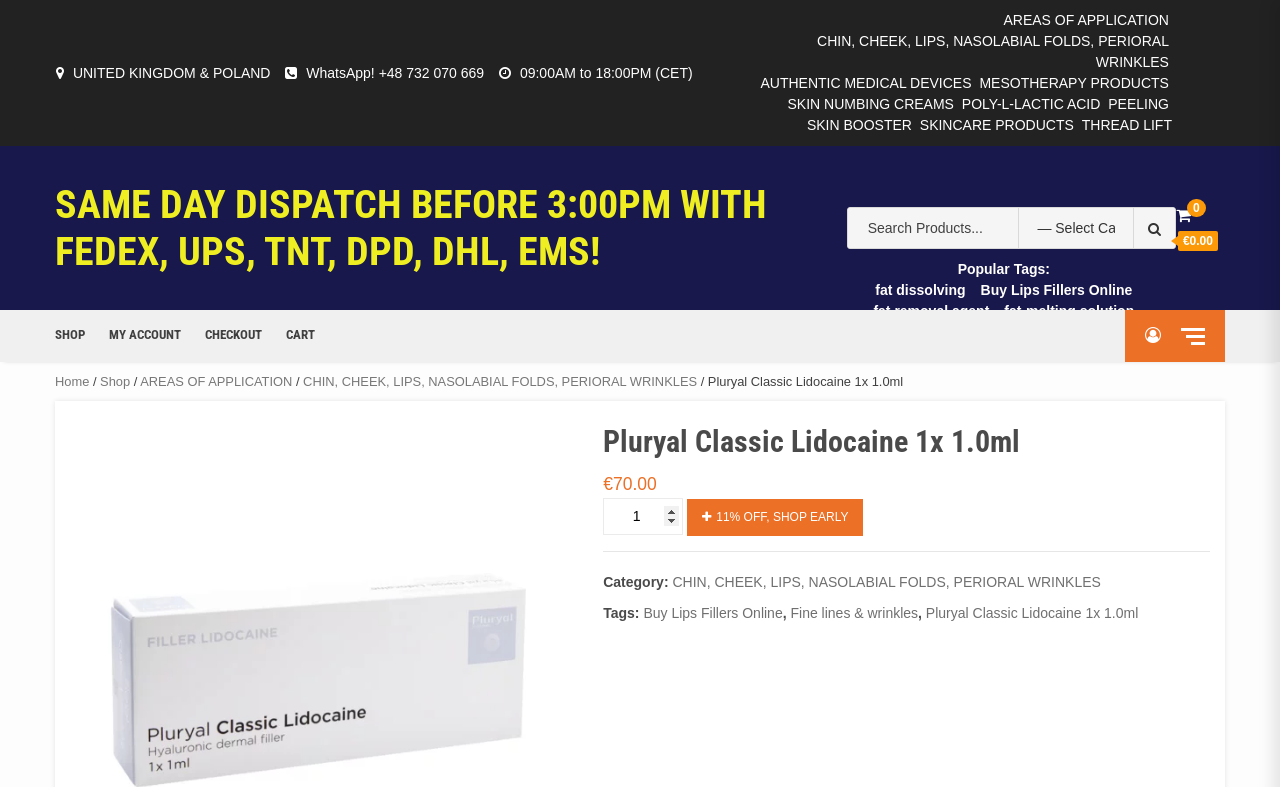Find the bounding box coordinates for the area that must be clicked to perform this action: "View product details".

[0.471, 0.537, 0.945, 0.586]